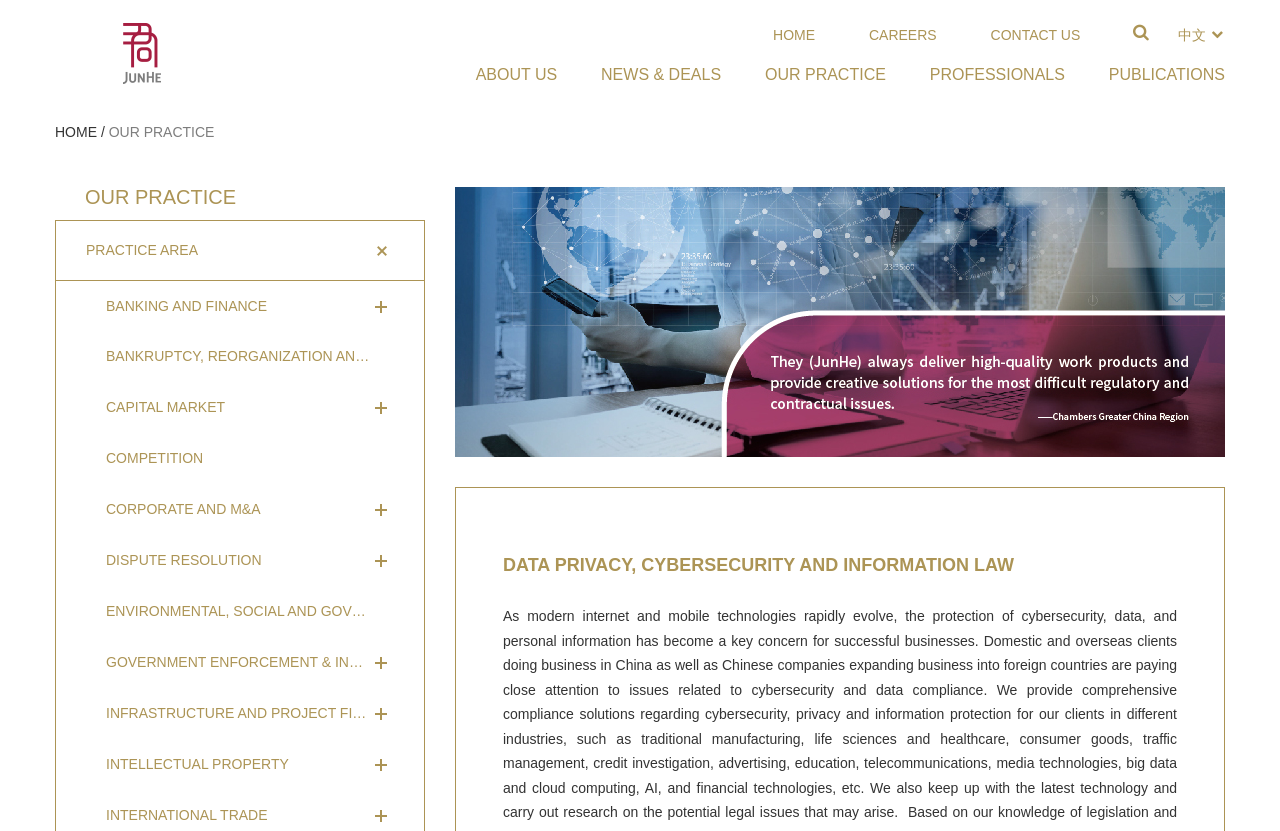How many languages are supported by the webpage?
Using the information presented in the image, please offer a detailed response to the question.

The webpage supports two languages, as indicated by the '中文' text in the top-right corner, which suggests that the webpage is also available in Chinese.